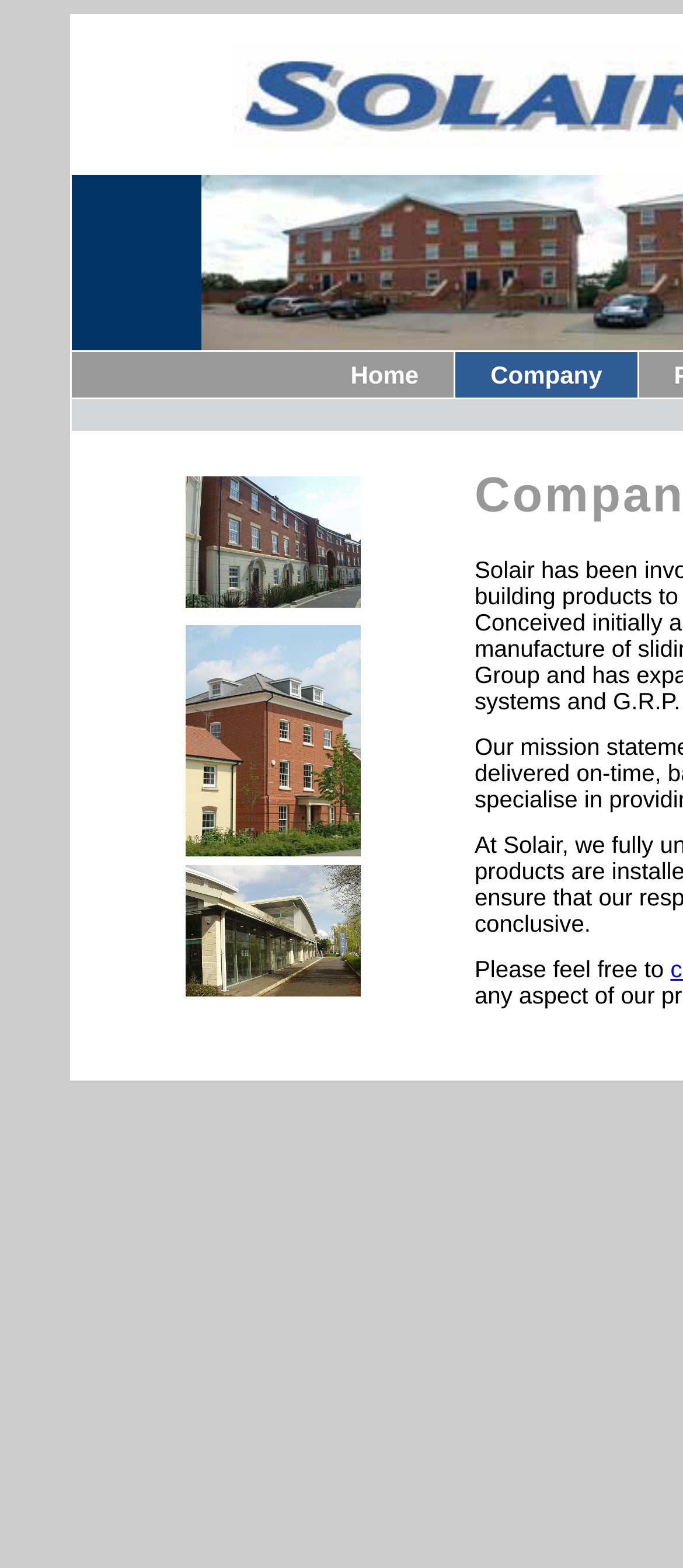Using the description: "Contact ADP Sales", identify the bounding box of the corresponding UI element in the screenshot.

None